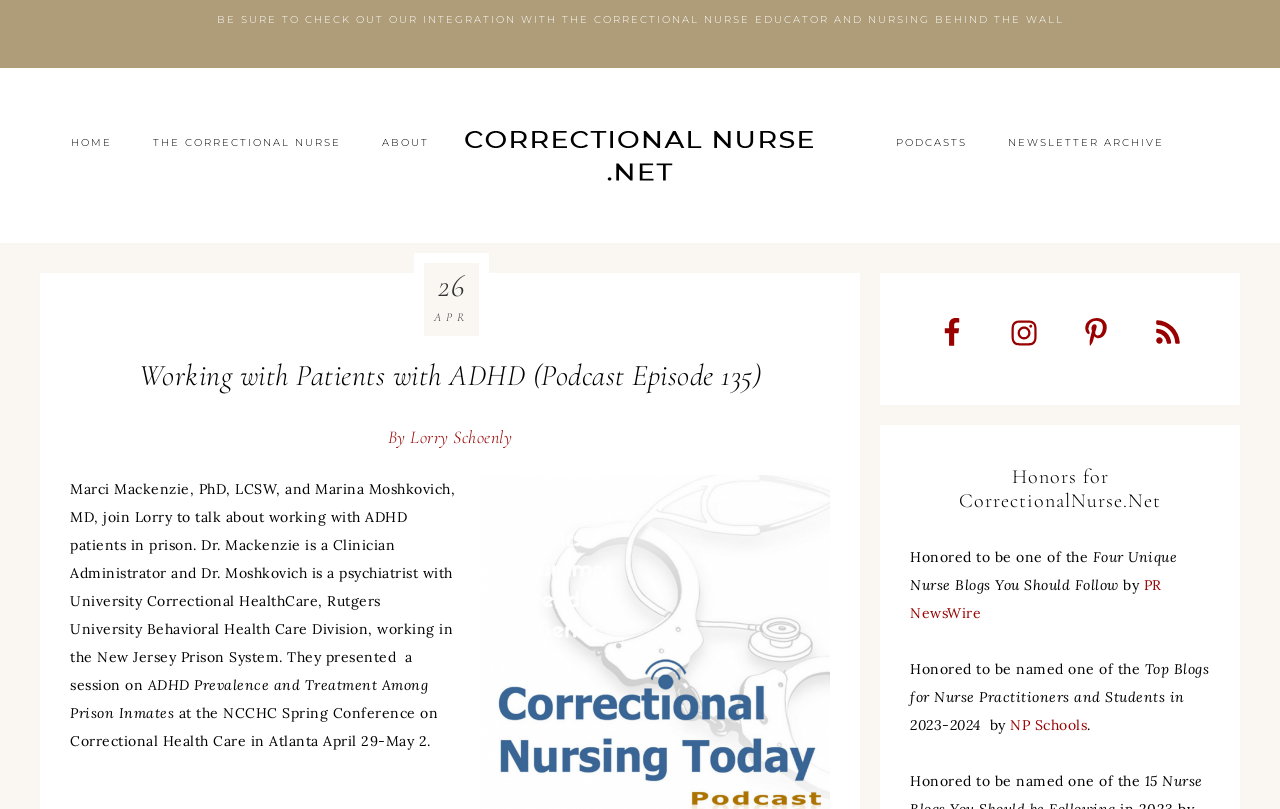Find and specify the bounding box coordinates that correspond to the clickable region for the instruction: "Read about working with ADHD patients".

[0.055, 0.593, 0.355, 0.858]